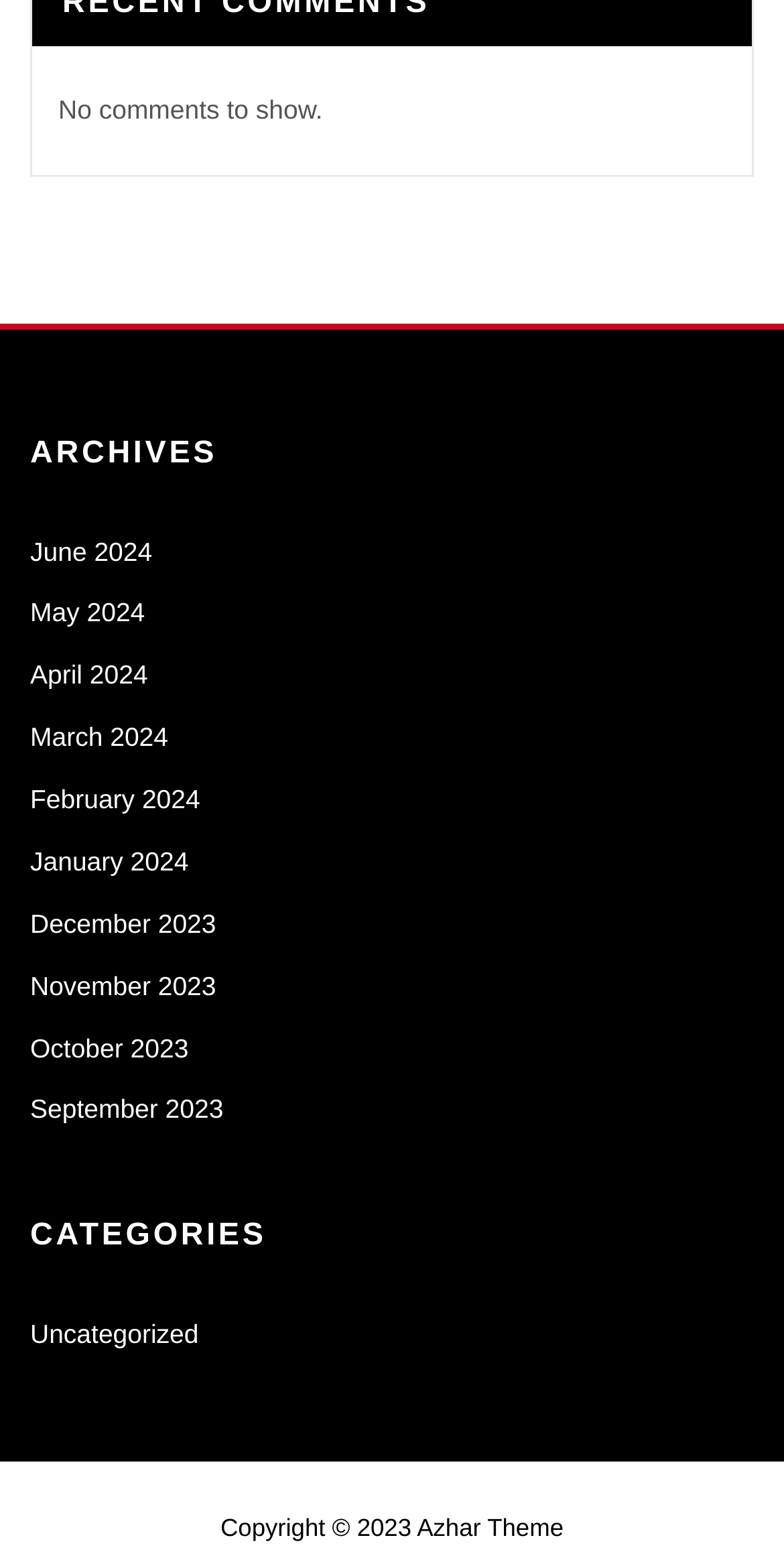Provide the bounding box coordinates of the UI element this sentence describes: "Uncategorized".

[0.038, 0.849, 0.253, 0.869]